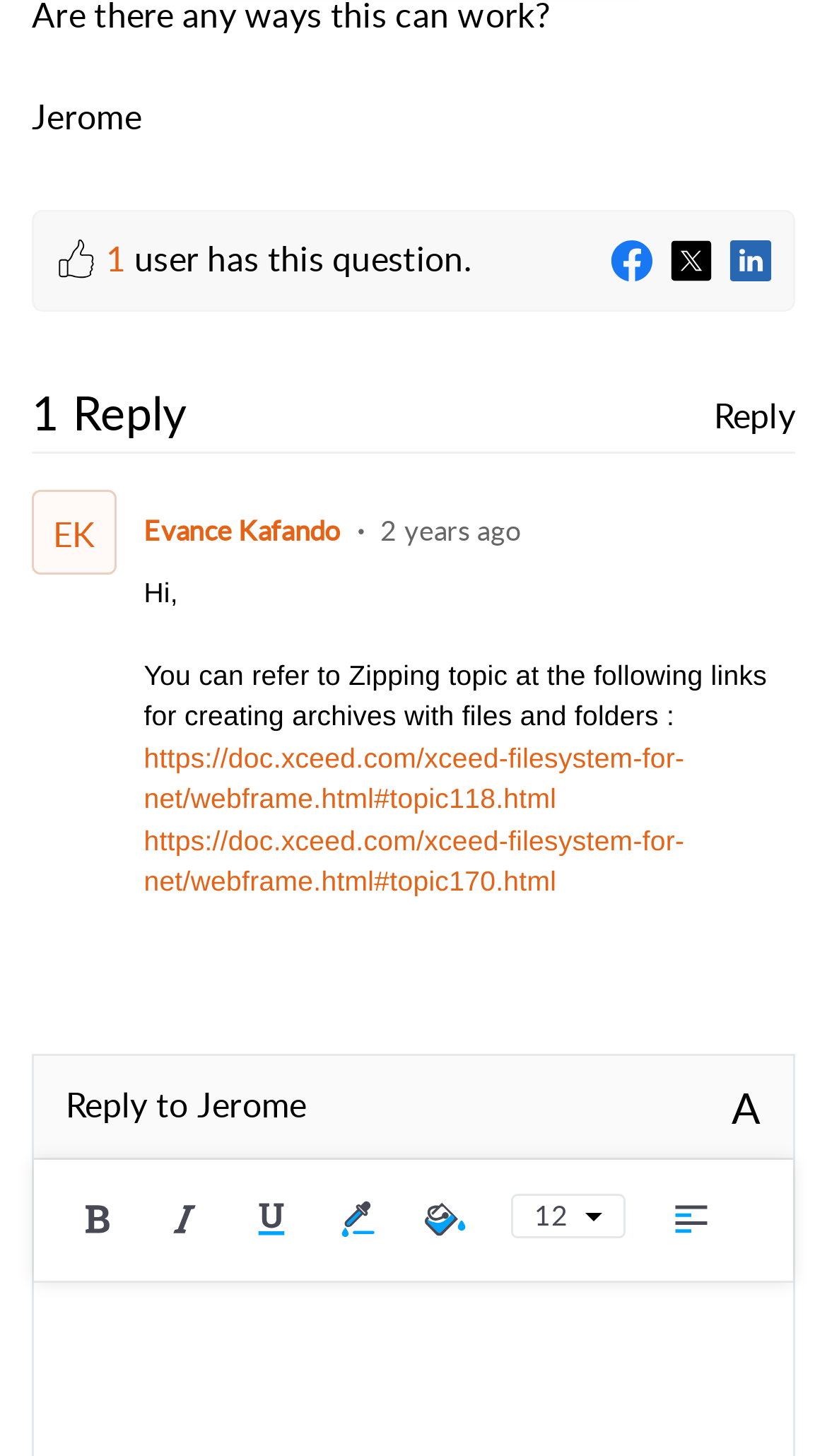Who asked the question?
Please provide a single word or phrase as the answer based on the screenshot.

Jerome